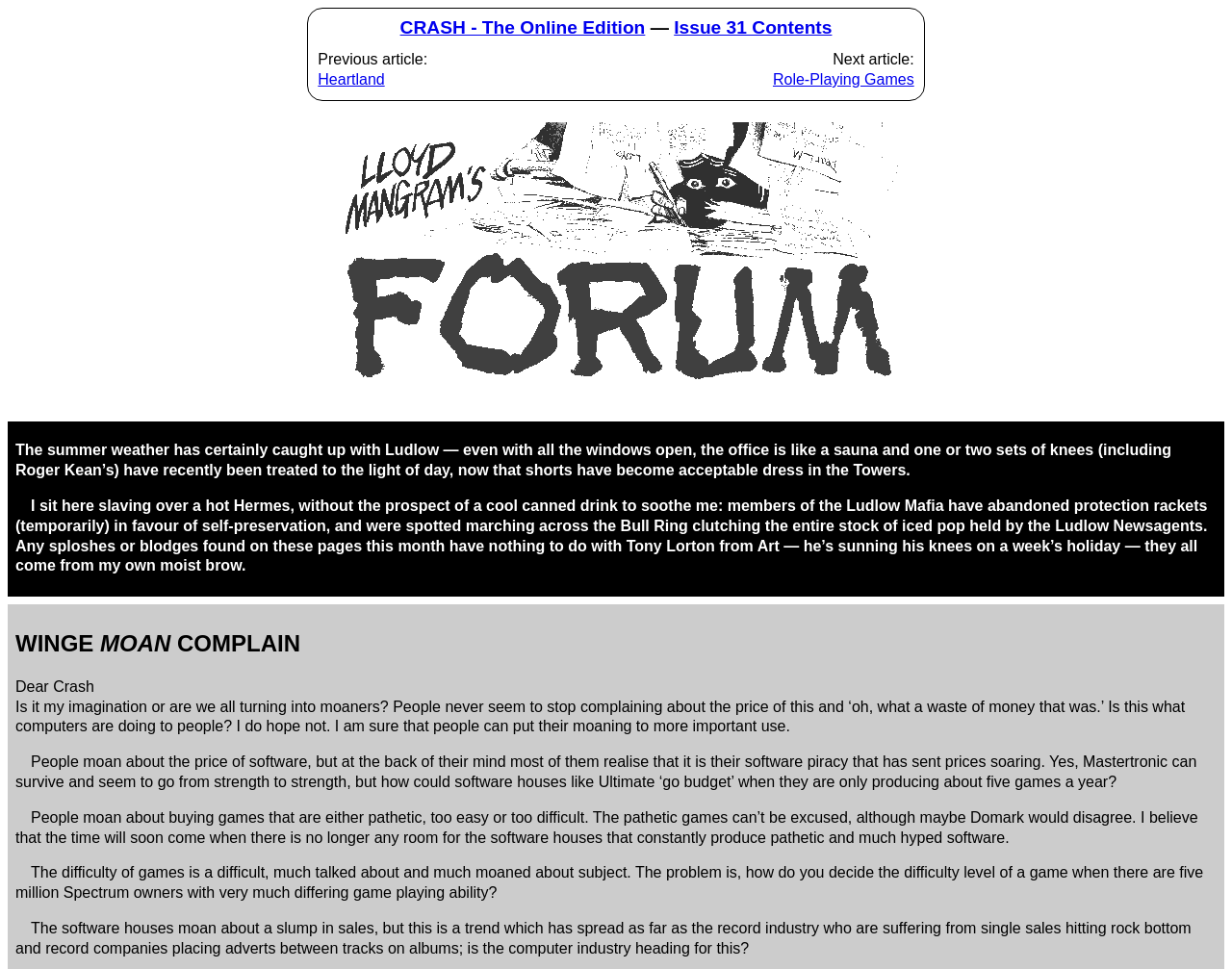Please find the bounding box for the UI element described by: "CRASH - The Online Edition".

[0.325, 0.018, 0.524, 0.039]